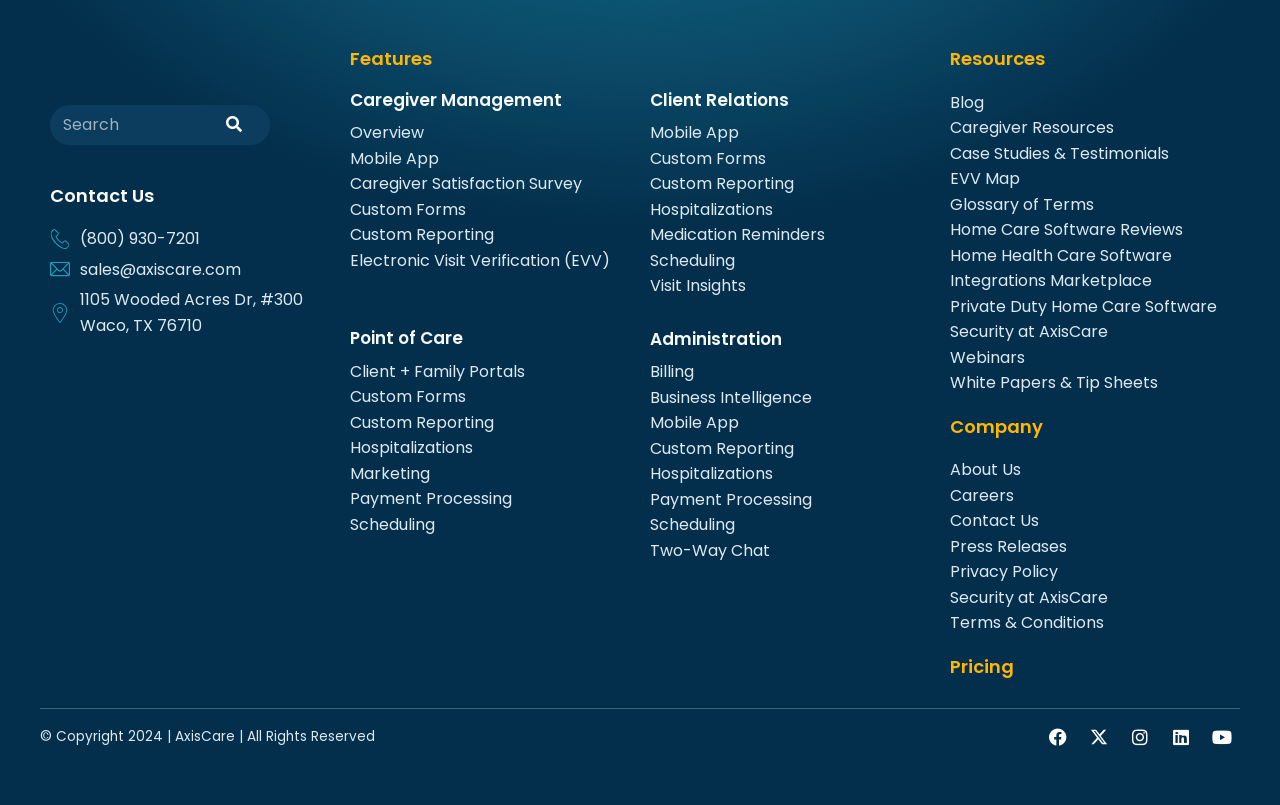Specify the bounding box coordinates of the area to click in order to execute this command: 'Click on Auditory Evaluations'. The coordinates should consist of four float numbers ranging from 0 to 1, and should be formatted as [left, top, right, bottom].

None